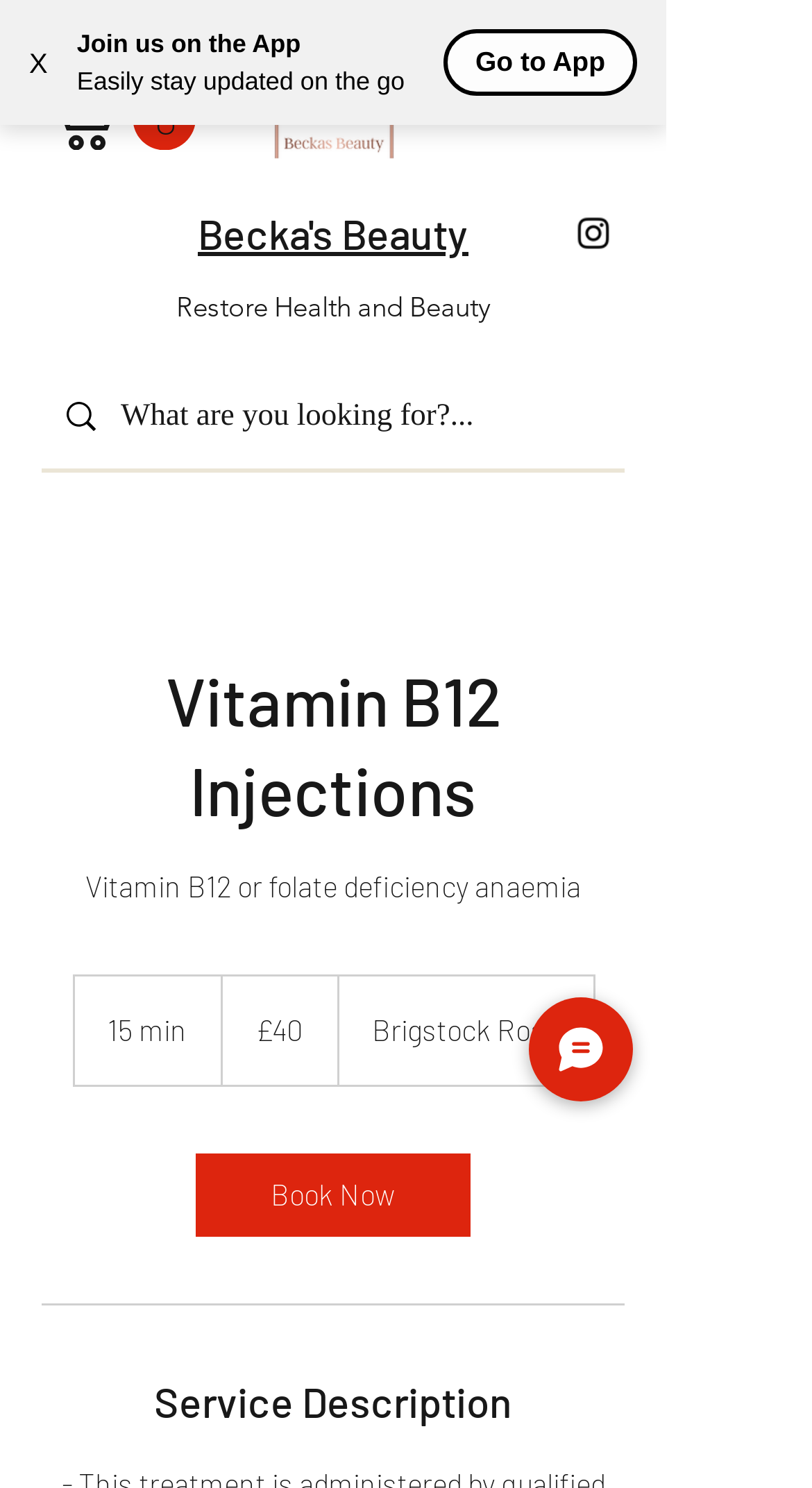How long does the Vitamin B12 Injections service take?
Answer the question with a detailed explanation, including all necessary information.

I found the duration of the Vitamin B12 Injections service by looking at the text '15 minutes' which is located above the '40 British pounds' text and below the 'Vitamin B12 or folate deficiency anaemia' text.